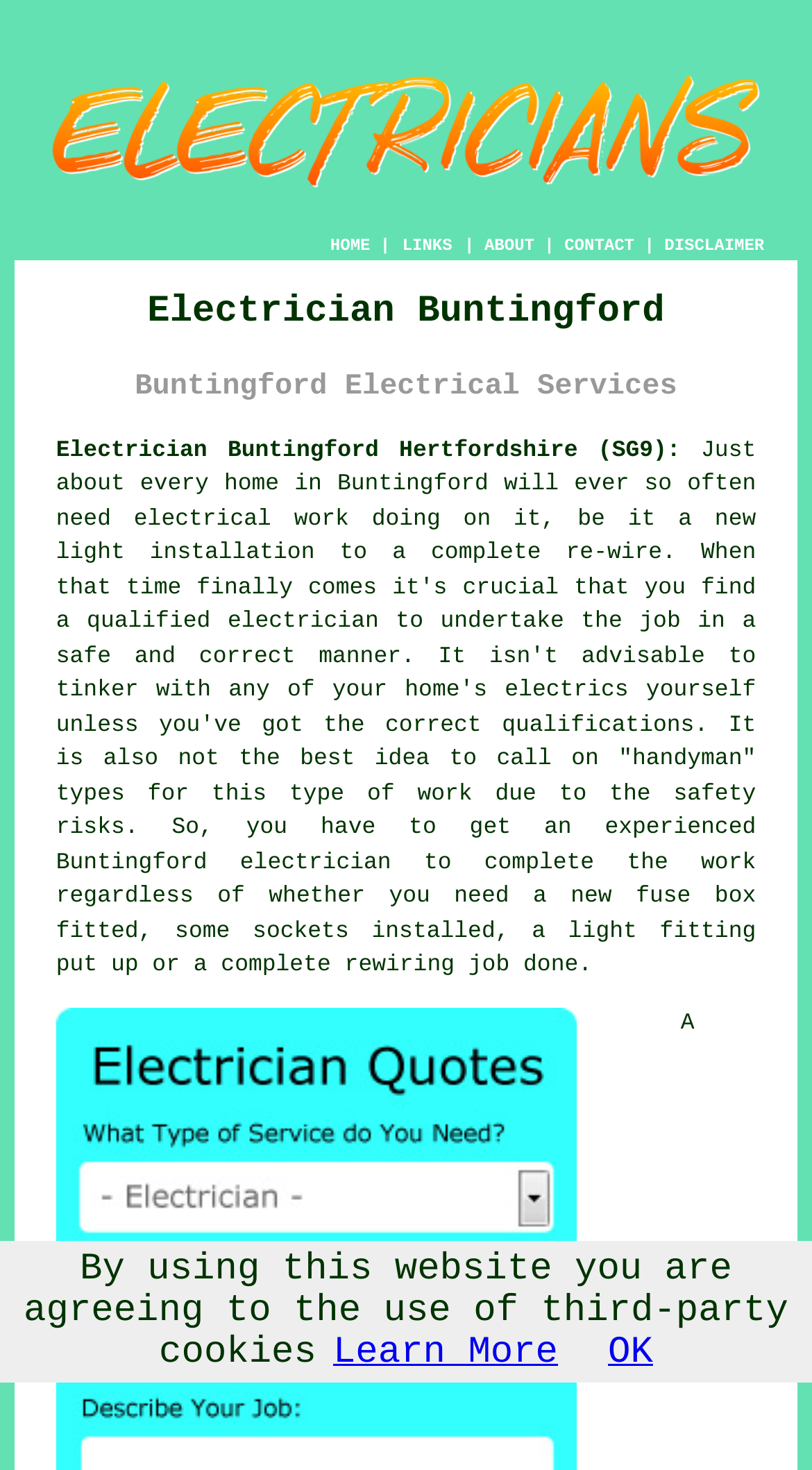Highlight the bounding box coordinates of the element you need to click to perform the following instruction: "Visit file read-only in another frame."

None